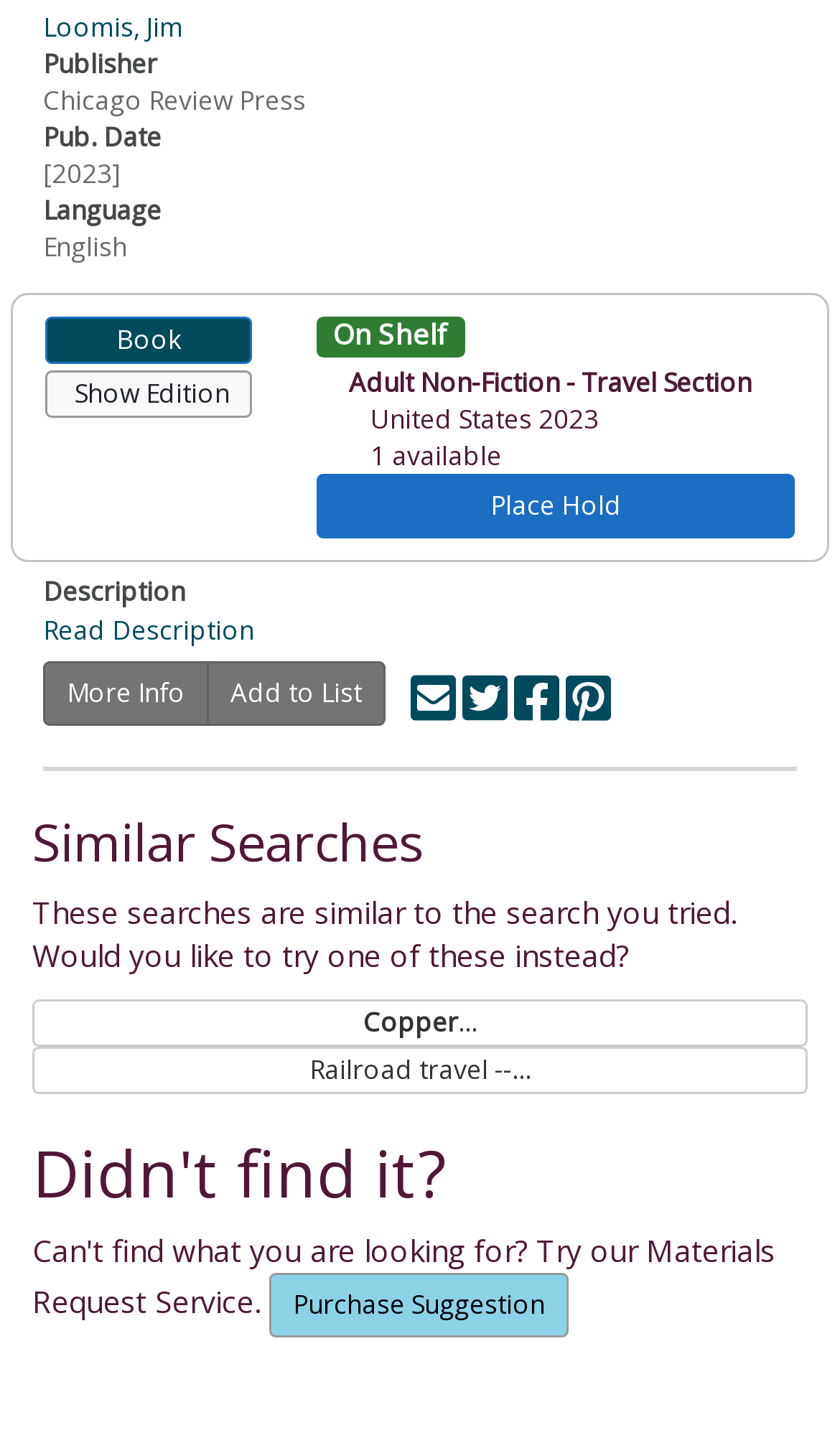Given the element description: "Copper...", predict the bounding box coordinates of the UI element it refers to, using four float numbers between 0 and 1, i.e., [left, top, right, bottom].

[0.038, 0.695, 0.962, 0.728]